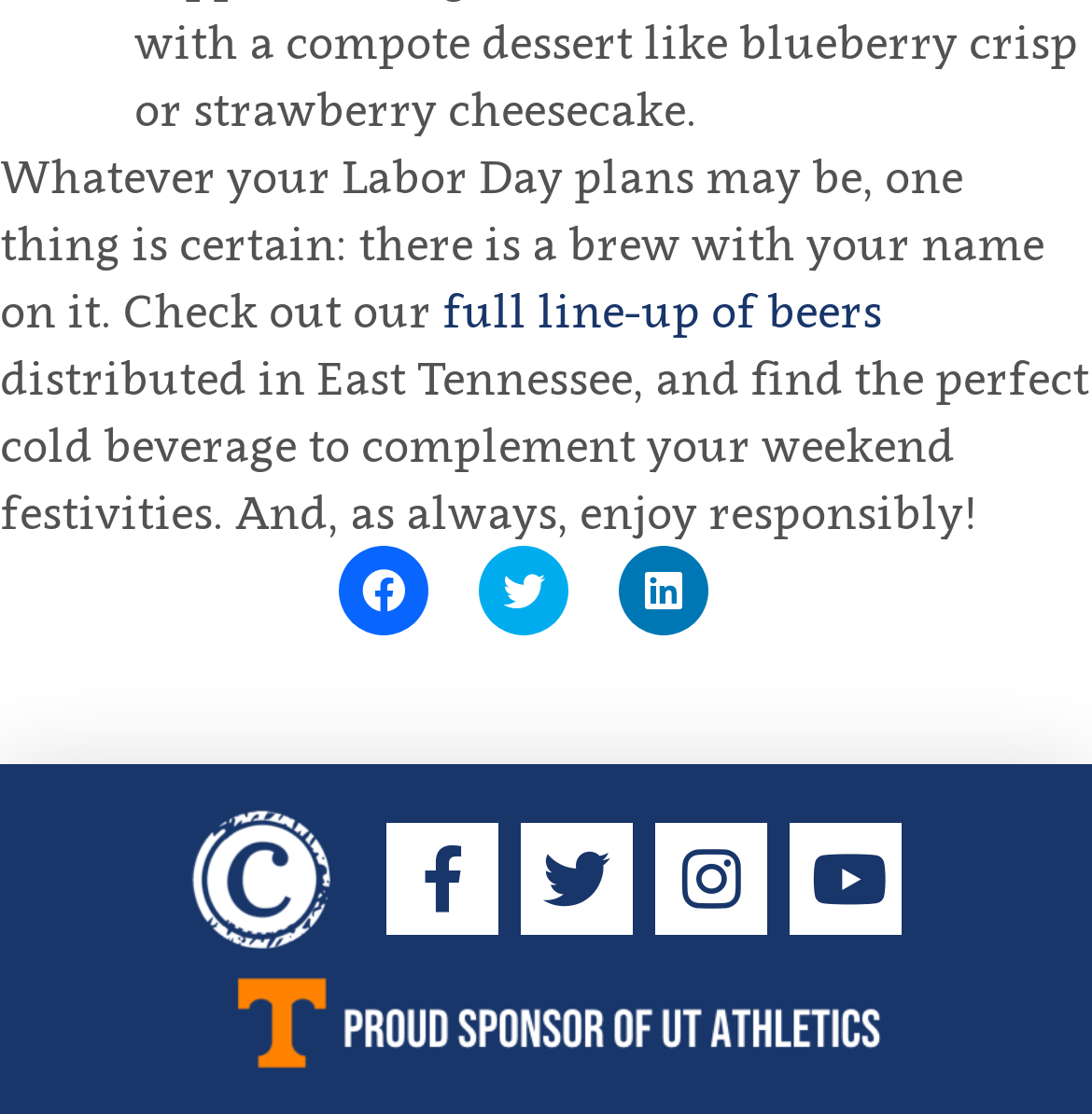From the screenshot, find the bounding box of the UI element matching this description: "full line-up of beers". Supply the bounding box coordinates in the form [left, top, right, bottom], each a float between 0 and 1.

[0.405, 0.254, 0.808, 0.304]